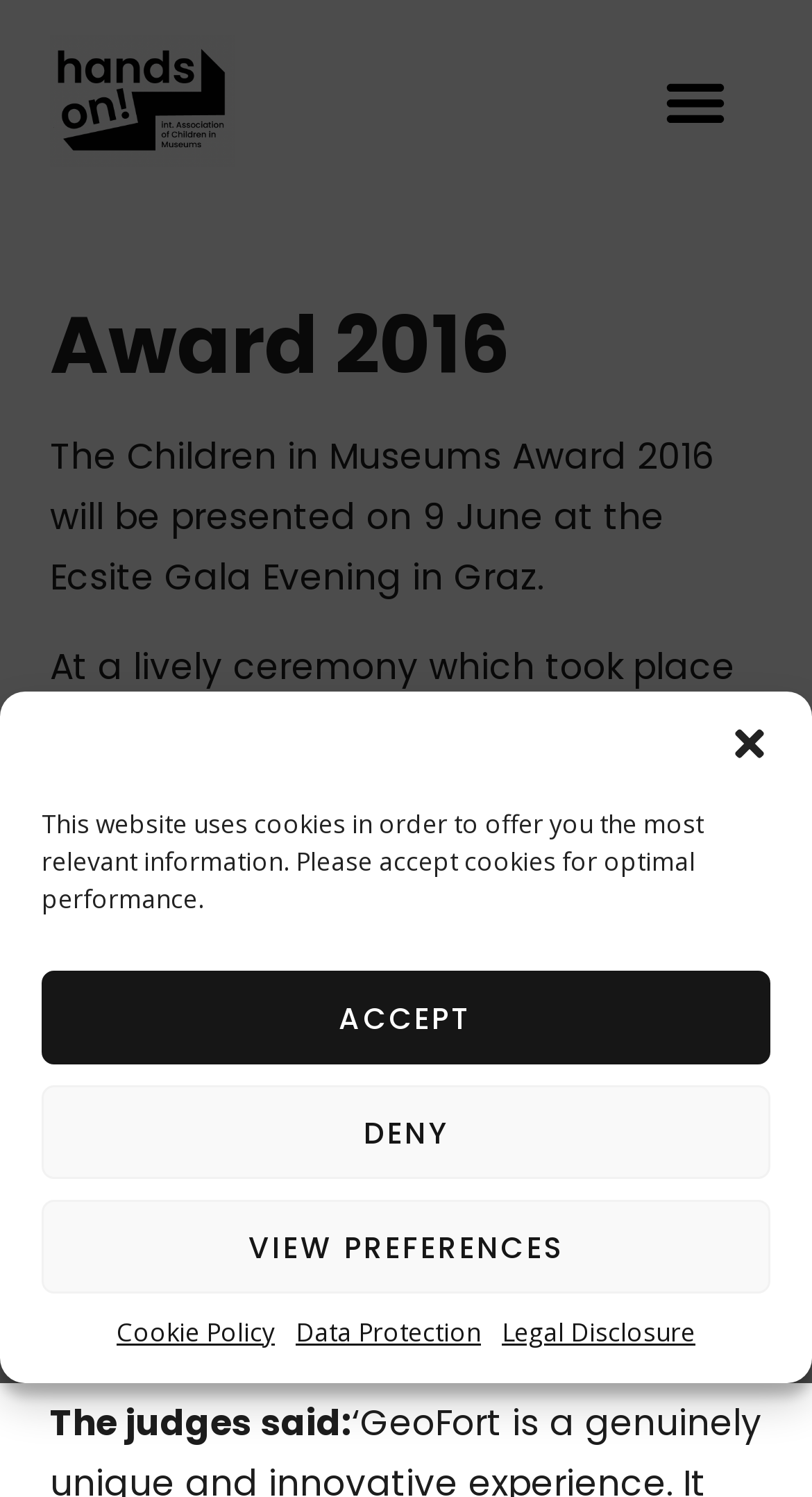Articulate a detailed summary of the webpage's content and design.

The webpage is about the Award 2016, specifically the Children in Museums Award. At the top, there is a logo of Hands On! International Association of Children in Museums, which is also a link. Next to the logo, there is a menu toggle button. 

Below the logo, there is a heading "Award 2016" followed by a paragraph of text that announces the presentation of the award on June 9 at the Ecsite Gala Evening in Graz. 

Further down, there is a longer paragraph that describes the award ceremony, which took place on June 9 at the ECSITE Conference in Graz, Austria. This paragraph mentions that 17 museums participated in the competition, and nine finalists were shortlisted. The judges' comments are also mentioned.

On the top half of the page, there is a dialog box for managing cookie consent, which is not fully visible. The dialog box has a close button at the top right corner. Inside the dialog box, there is a message explaining the use of cookies on the website, followed by three buttons: "ACCEPT", "DENY", and "VIEW PREFERENCES". Below these buttons, there are three links: "Cookie Policy", "Data Protection", and "Legal Disclosure".